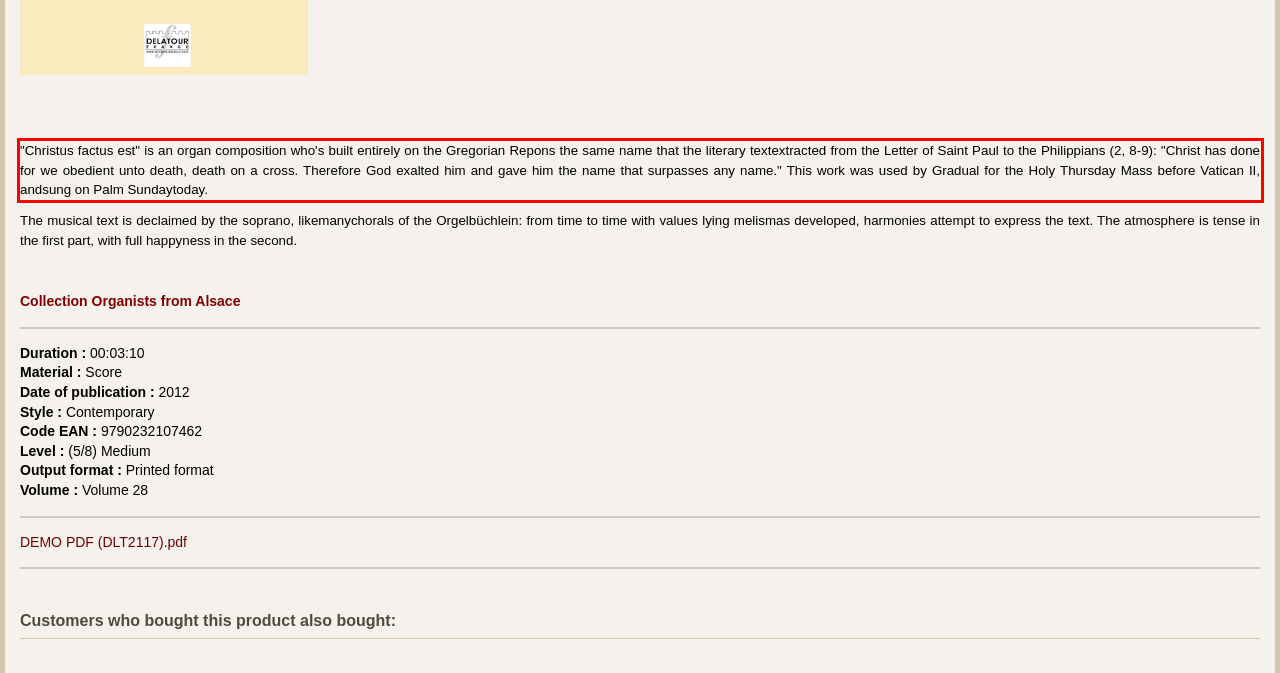Observe the screenshot of the webpage that includes a red rectangle bounding box. Conduct OCR on the content inside this red bounding box and generate the text.

"Christus factus est" is an organ composition who's built entirely on the Gregorian Repons the same name that the literary textextracted from the Letter of Saint Paul to the Philippians (2, 8-9): "Christ has done for we obedient unto death, death on a cross. Therefore God exalted him and gave him the name that surpasses any name." This work was used by Gradual for the Holy Thursday Mass before Vatican II, andsung on Palm Sundaytoday.